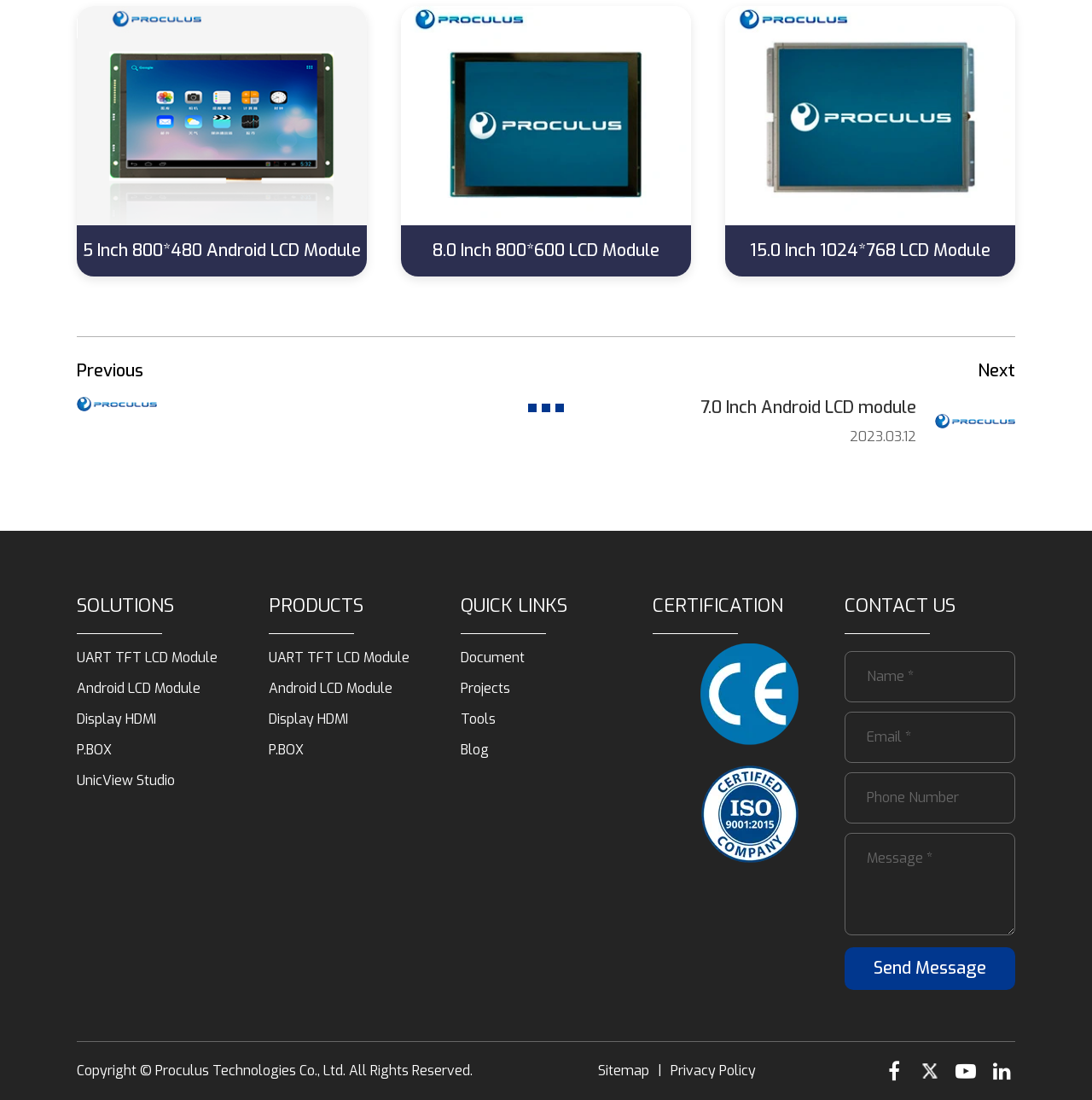What is the purpose of the 'Send Message' button?
Give a one-word or short phrase answer based on the image.

To send a message